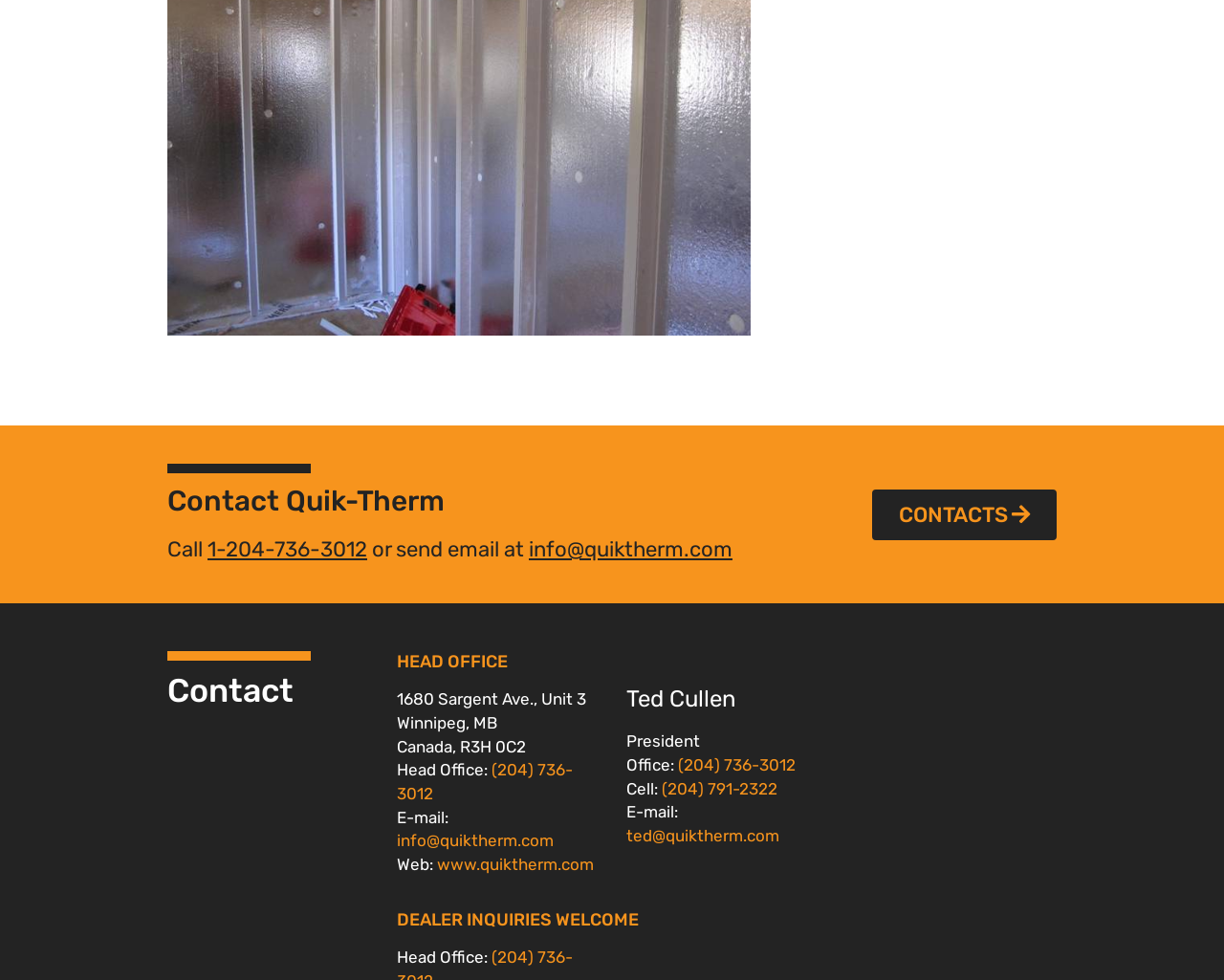Please determine the bounding box coordinates of the element to click in order to execute the following instruction: "Click the 'Mr B' link". The coordinates should be four float numbers between 0 and 1, specified as [left, top, right, bottom].

[0.137, 0.108, 0.613, 0.128]